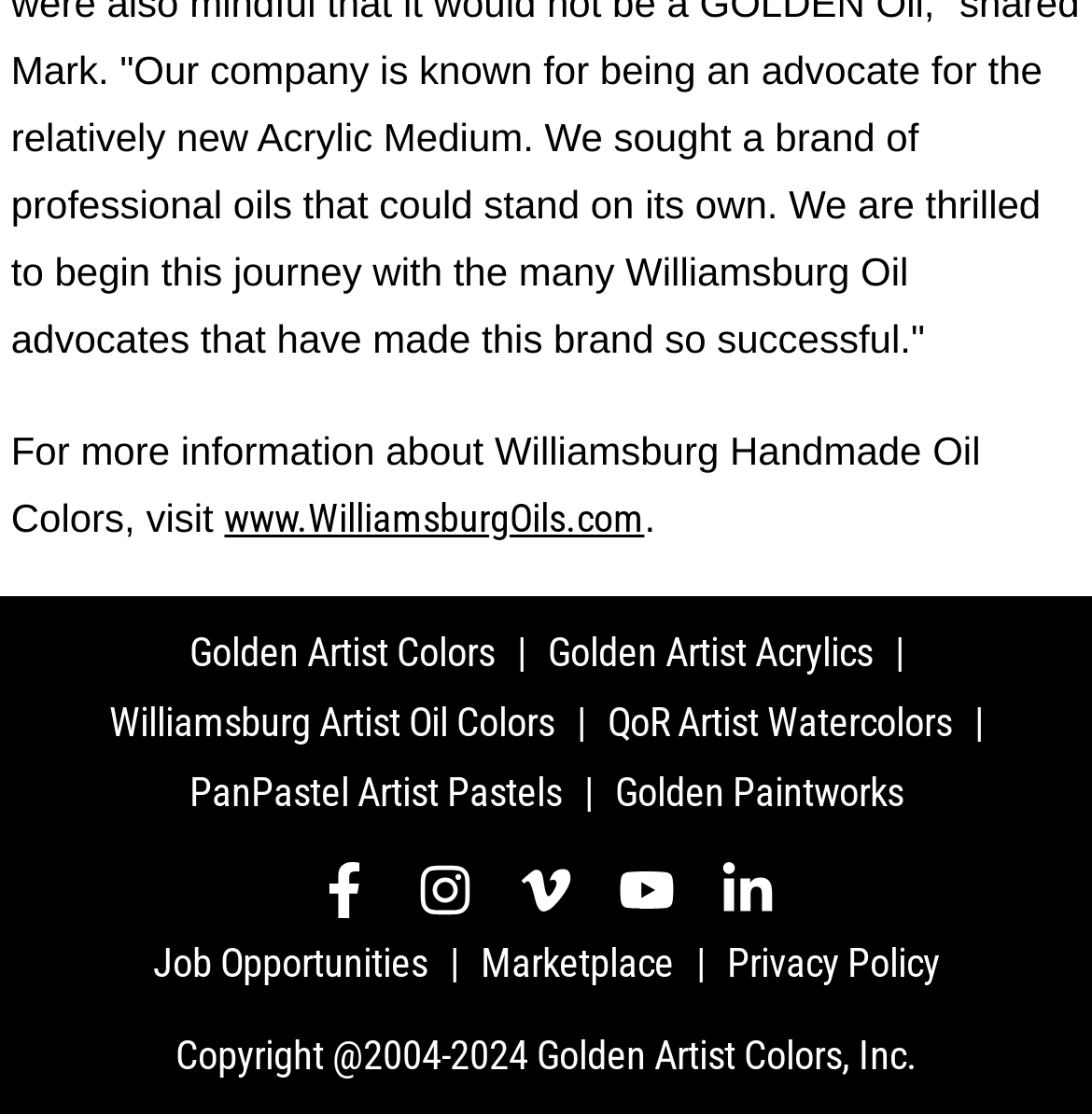Find the bounding box coordinates of the clickable area required to complete the following action: "check out Facebook page".

[0.29, 0.775, 0.341, 0.835]